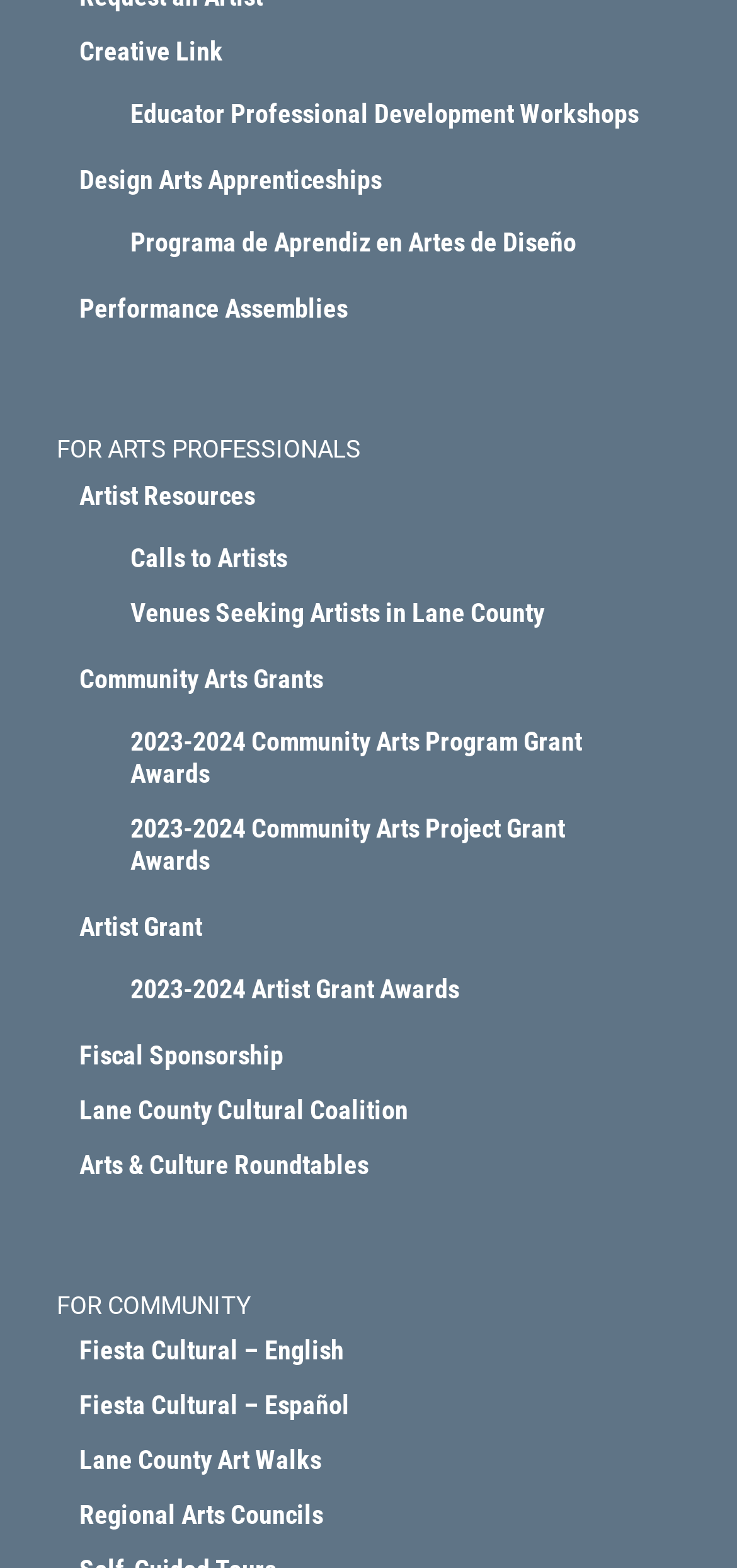How many links are there for arts professionals?
Answer the question with a single word or phrase derived from the image.

11